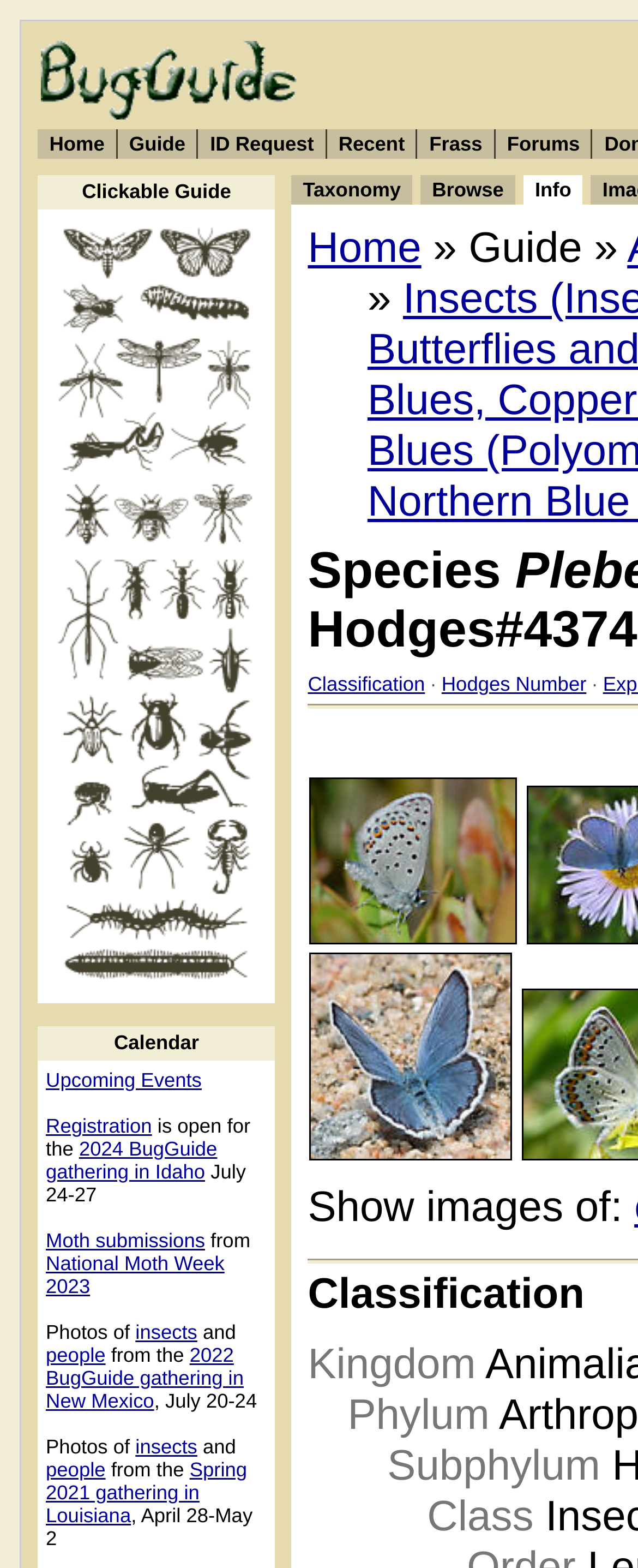Find the bounding box coordinates of the clickable region needed to perform the following instruction: "Contact via email". The coordinates should be provided as four float numbers between 0 and 1, i.e., [left, top, right, bottom].

None